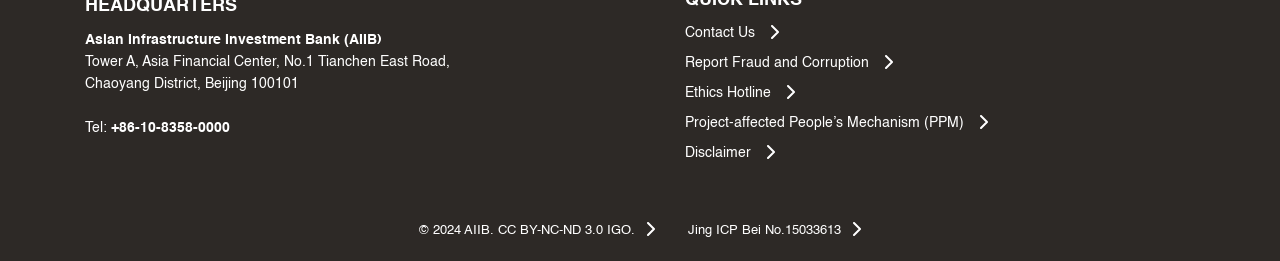What is the ICP registration number of the webpage?
Based on the image, answer the question with as much detail as possible.

I found the ICP registration number at the bottom of the webpage, which is a unique identifier for the webpage's registration in Beijing.